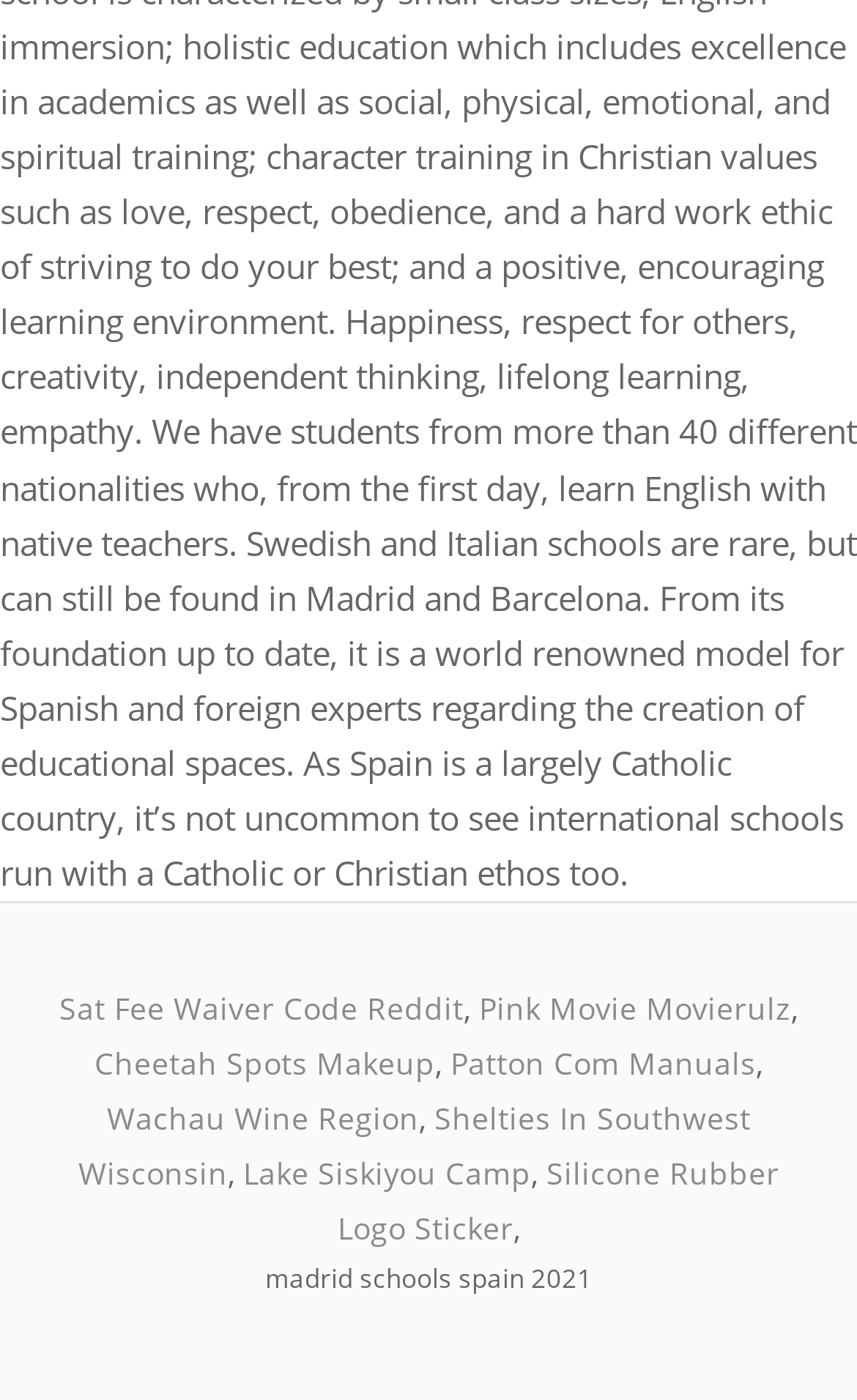Identify the bounding box coordinates of the part that should be clicked to carry out this instruction: "Explore Cheetah Spots Makeup link".

[0.11, 0.744, 0.508, 0.774]